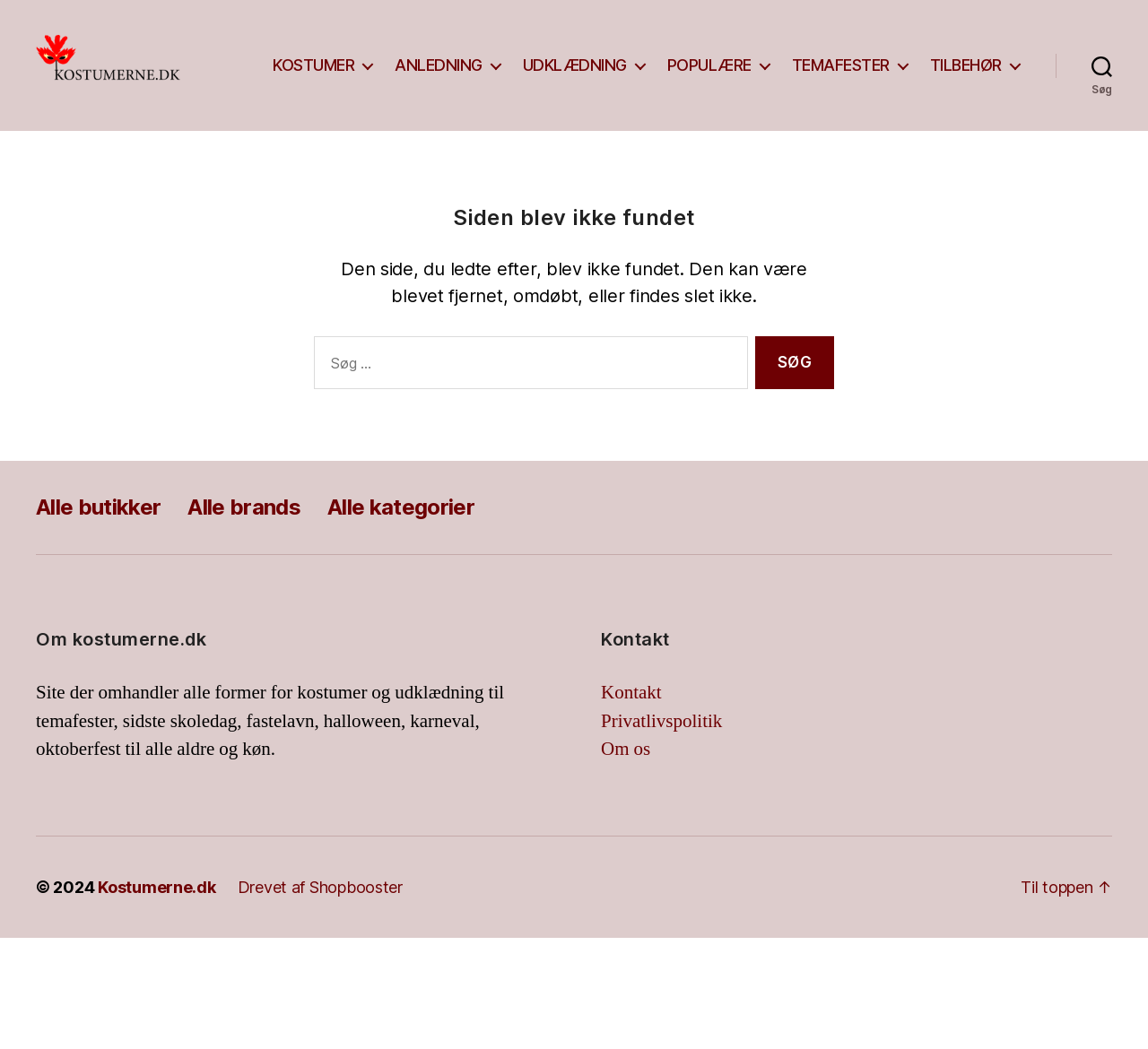Give a concise answer of one word or phrase to the question: 
What is the copyright year of the website?

2024